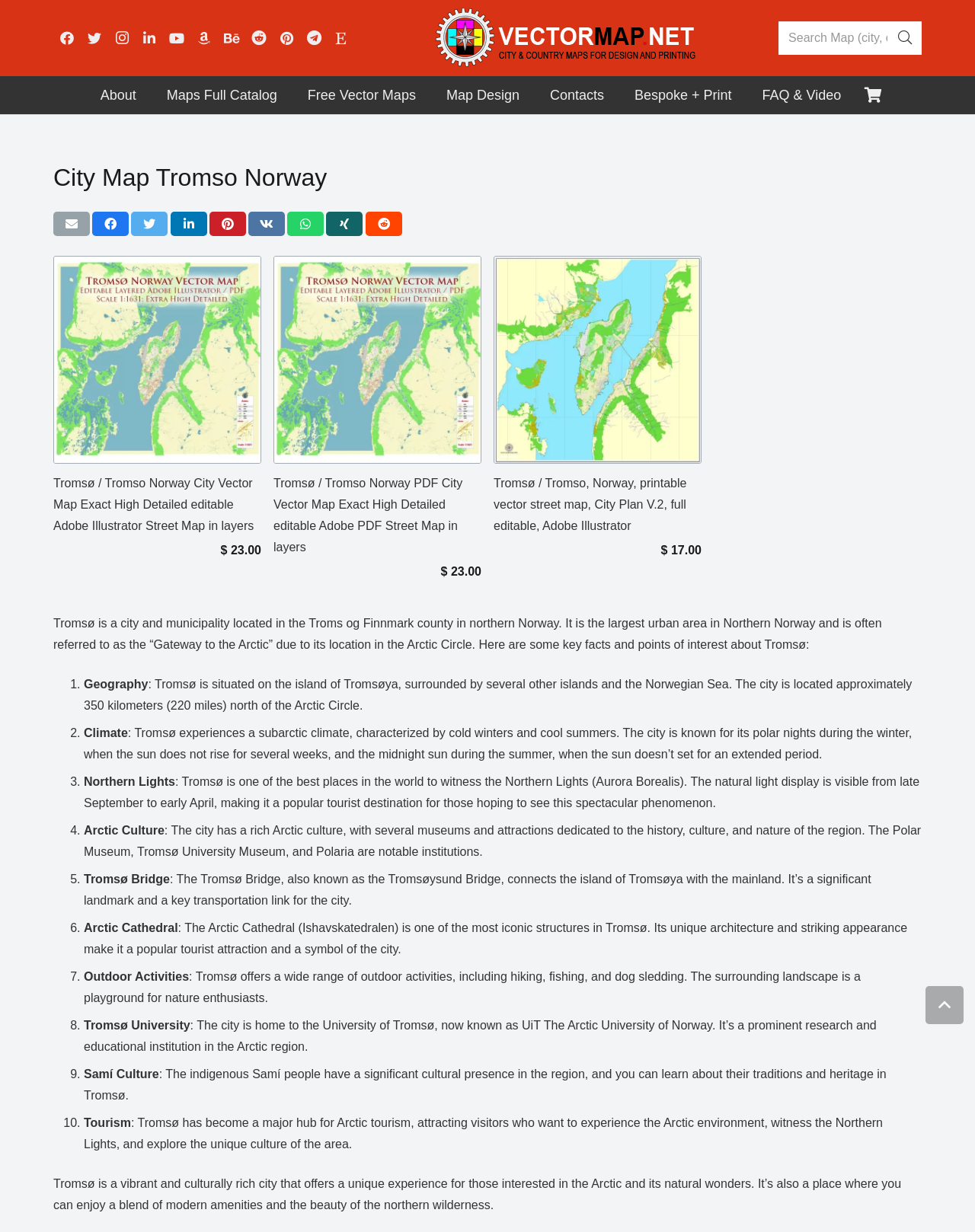Given the element description: "aria-label="Tweet this" title="Tweet this"", predict the bounding box coordinates of the UI element it refers to, using four float numbers between 0 and 1, i.e., [left, top, right, bottom].

[0.135, 0.172, 0.172, 0.192]